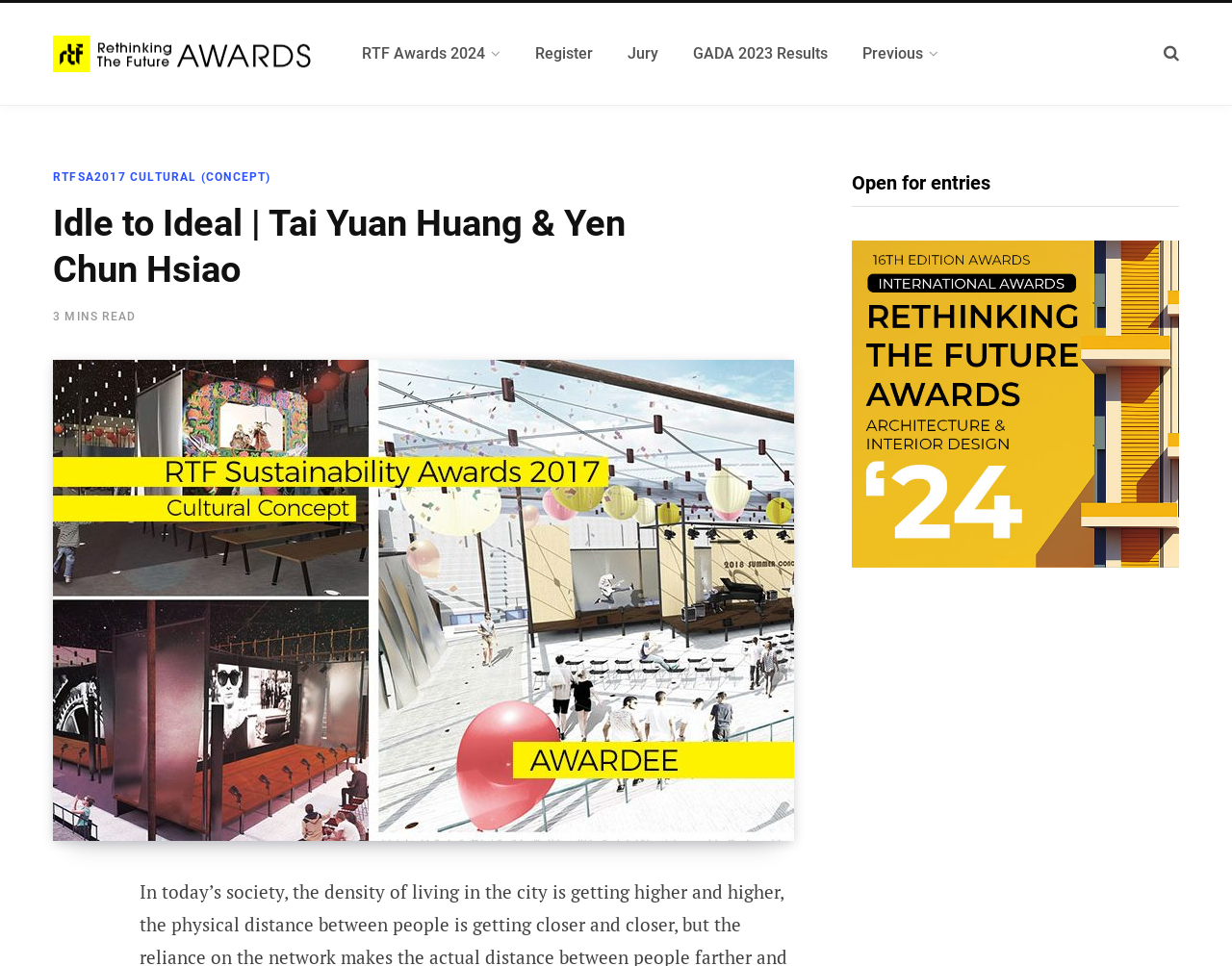Locate the bounding box coordinates for the element described below: "Jury". The coordinates must be four float values between 0 and 1, formatted as [left, top, right, bottom].

[0.495, 0.021, 0.548, 0.091]